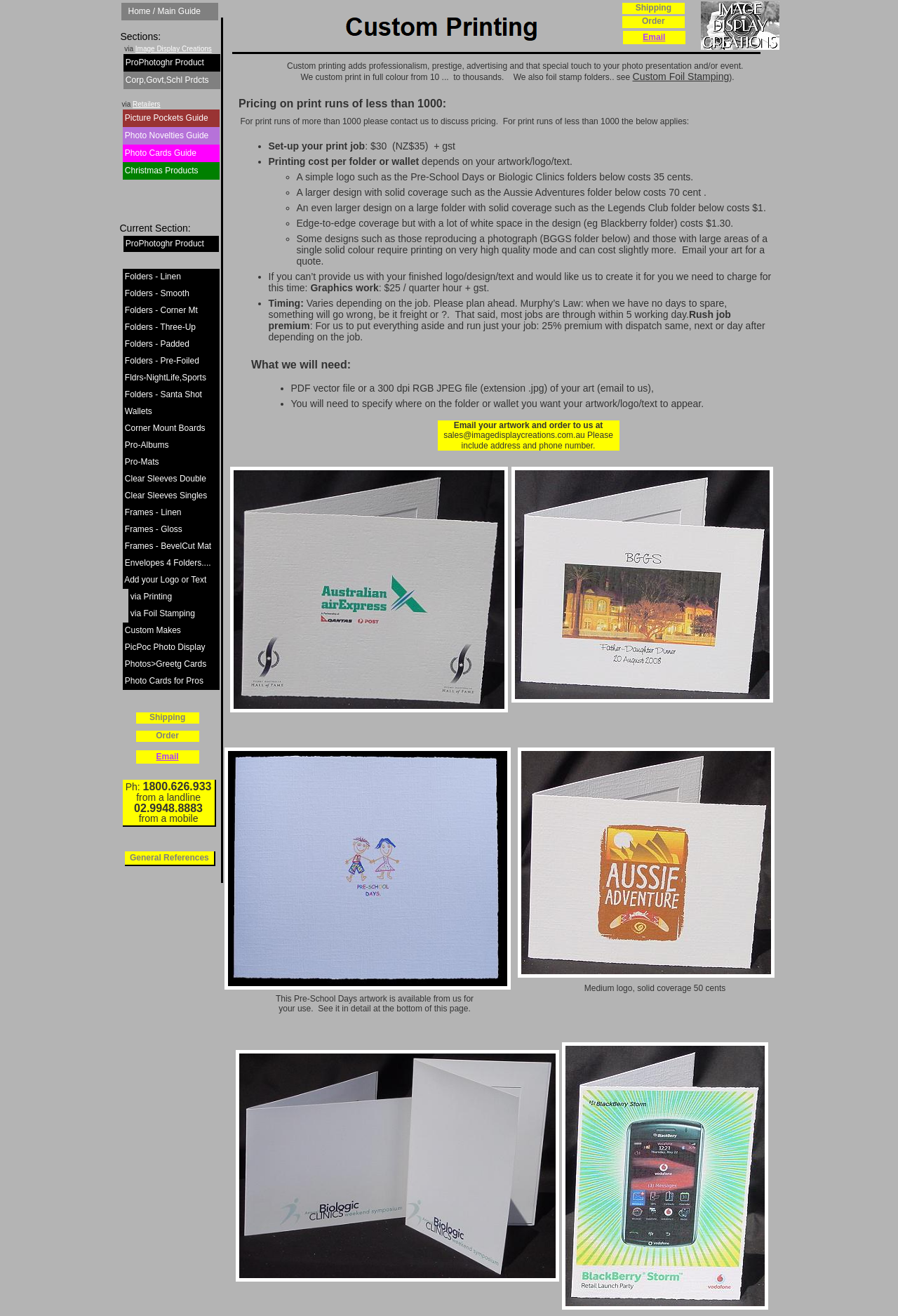Highlight the bounding box coordinates of the region I should click on to meet the following instruction: "Click on Home / Main Guide".

[0.143, 0.005, 0.223, 0.012]